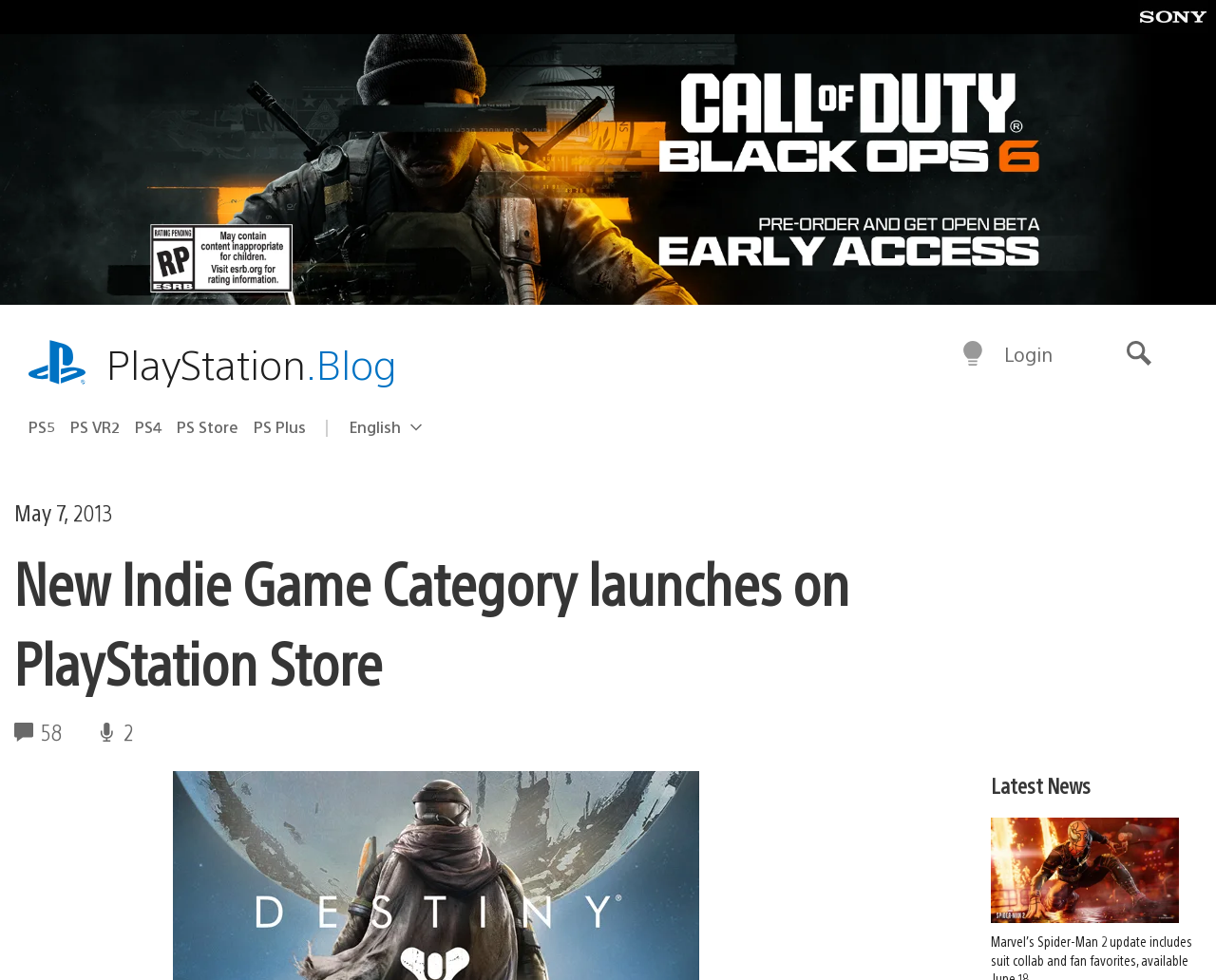Find the bounding box of the UI element described as follows: "PS4".

[0.111, 0.419, 0.145, 0.453]